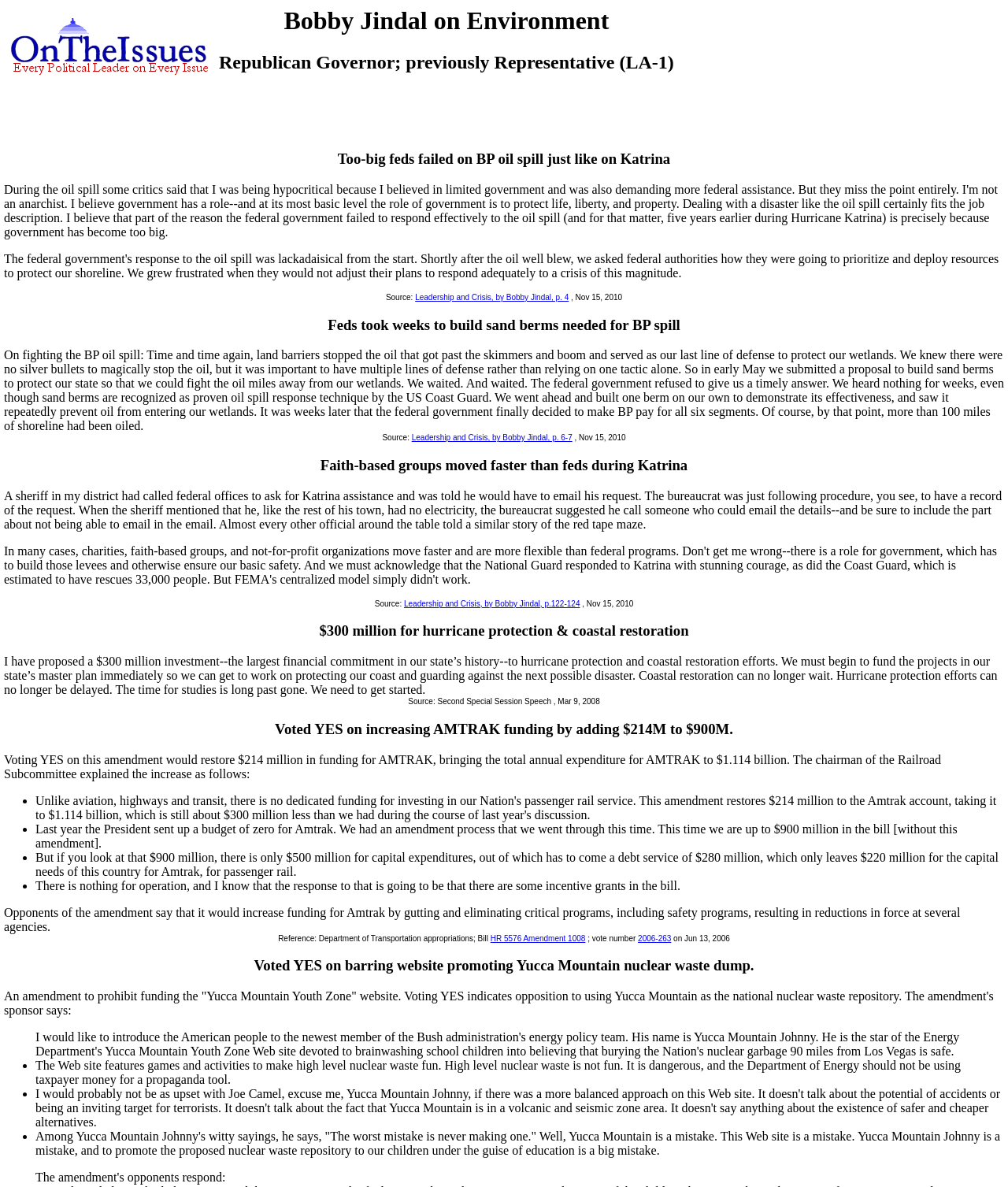Create a detailed summary of the webpage's content and design.

The webpage is about Bobby Jindal's stance on environmental issues. At the top, there is a logo and a heading that reads "Bobby Jindal on Environment" with a subtitle "Republican Governor; previously Representative (LA-1)". 

Below the heading, there are several sections, each with a heading and a paragraph or two of text. The first section is about the BP oil spill, where Jindal criticizes the federal government's slow response to the crisis. The second section discusses how faith-based groups moved faster than the federal government during Hurricane Katrina. 

The third section is about Jindal's proposal to invest $300 million in hurricane protection and coastal restoration efforts. The fourth section is about his vote in favor of increasing AMTRAK funding. The fifth section is about his vote against using Yucca Mountain as a nuclear waste repository.

Throughout the webpage, there are links to sources, such as books and speeches, that support Jindal's statements. There are also quotes and excerpts from these sources that provide more context and information about Jindal's views on environmental issues.